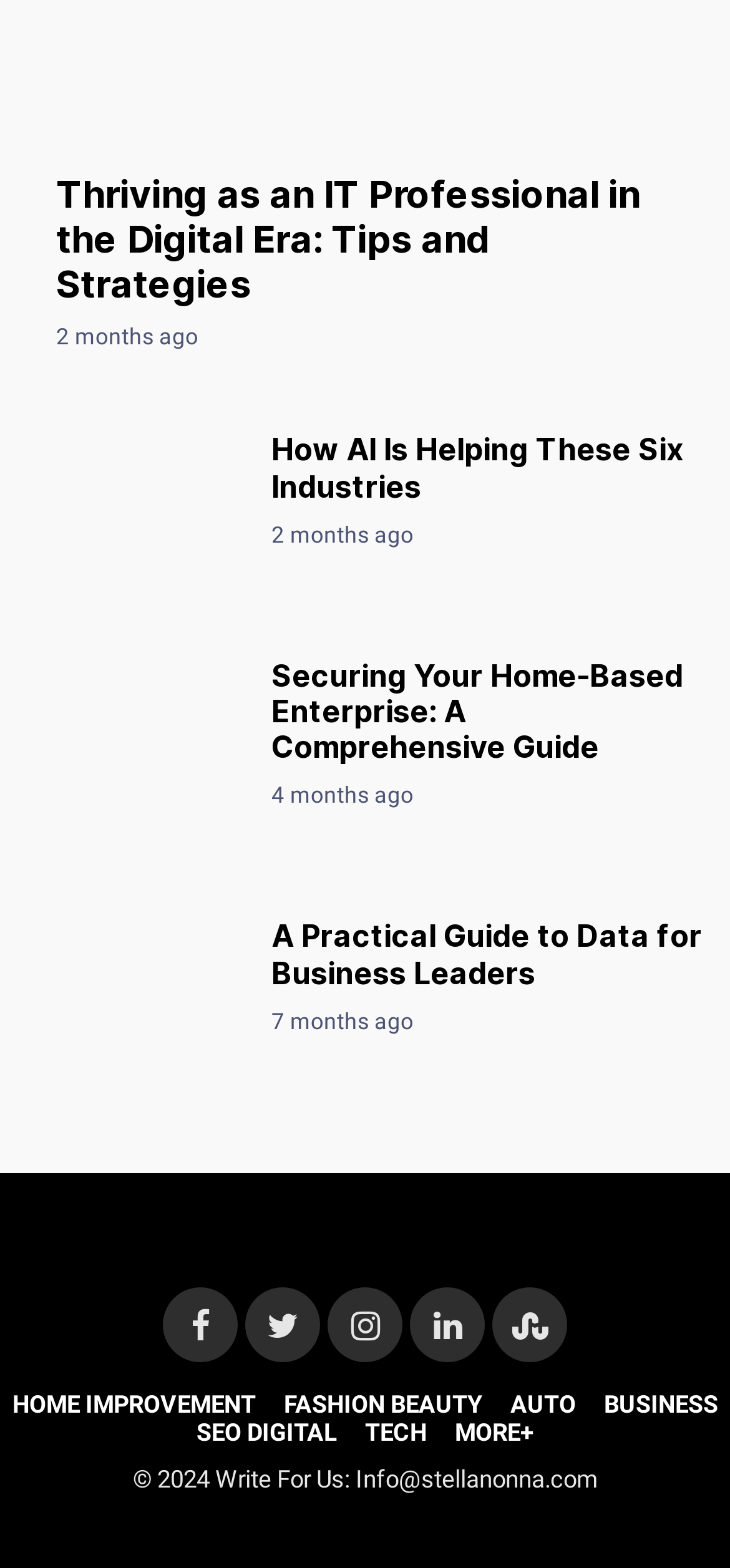What is the topic of the first article?
Using the image as a reference, deliver a detailed and thorough answer to the question.

I looked at the first article element and found the heading 'Thriving as an IT Professional in the Digital Era: Tips and Strategies', which indicates that the topic of the first article is related to IT professionals.